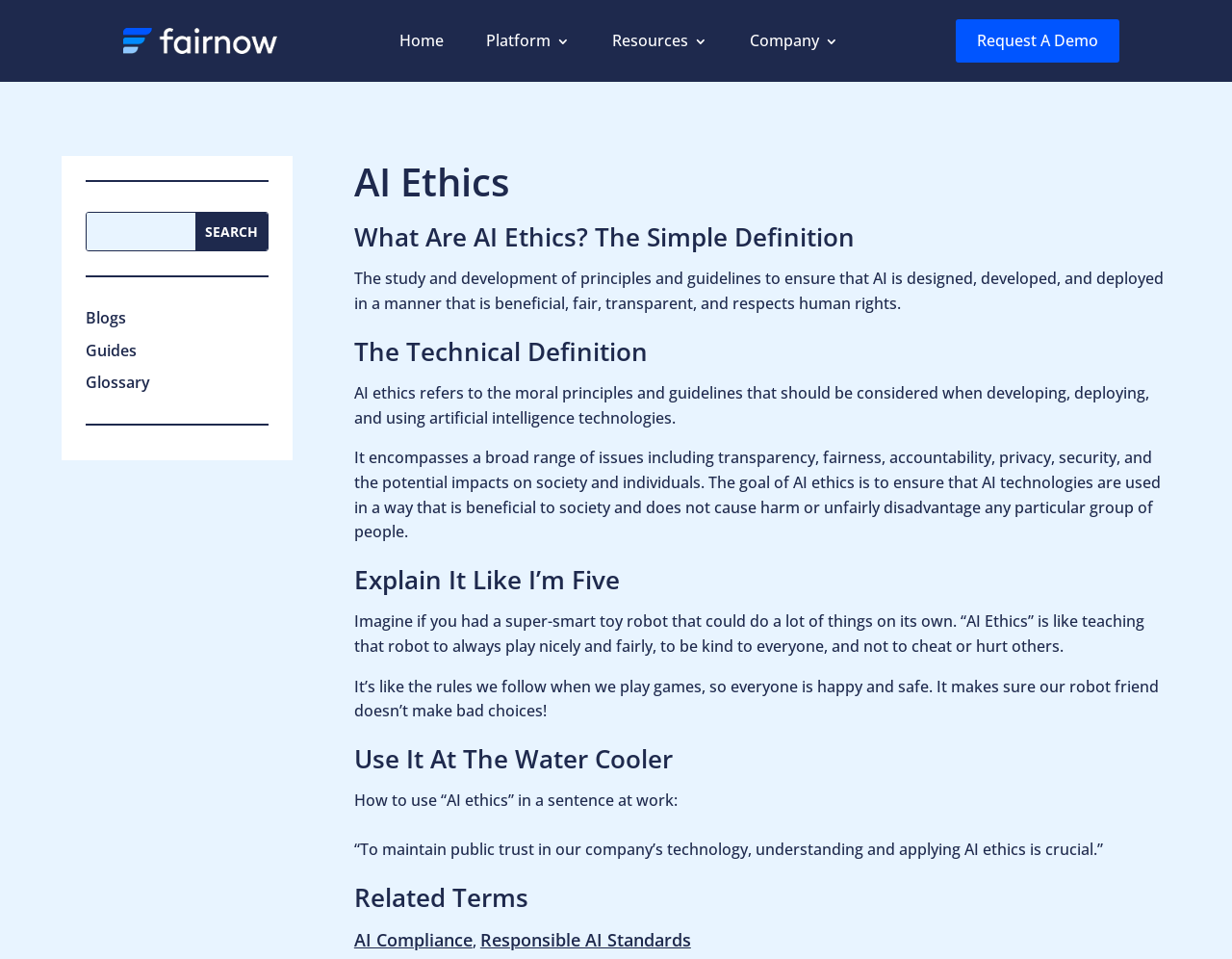Ascertain the bounding box coordinates for the UI element detailed here: "Request A Demo". The coordinates should be provided as [left, top, right, bottom] with each value being a float between 0 and 1.

[0.793, 0.03, 0.891, 0.055]